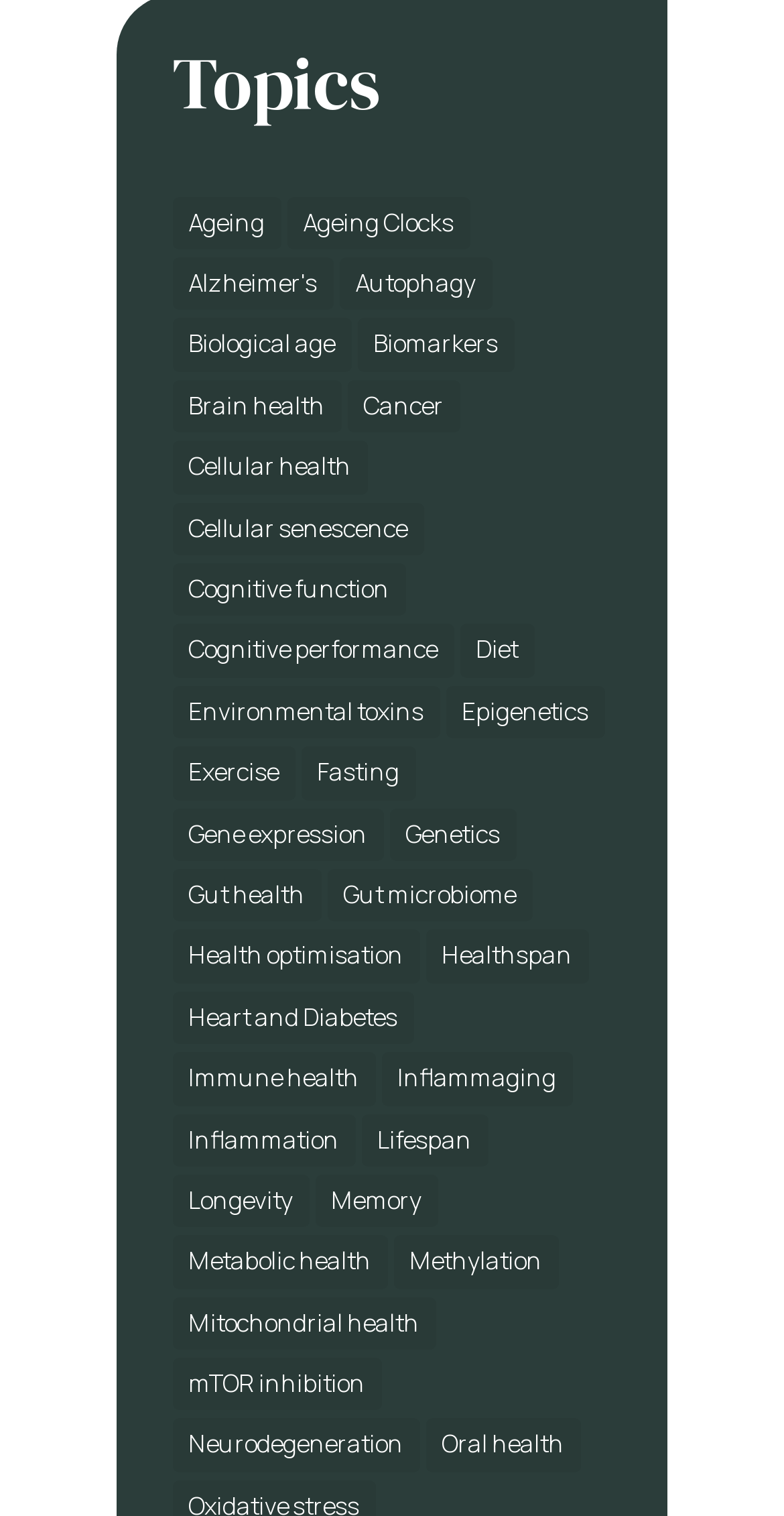Please find the bounding box for the UI component described as follows: "Heart and Diabetes".

[0.22, 0.654, 0.528, 0.689]